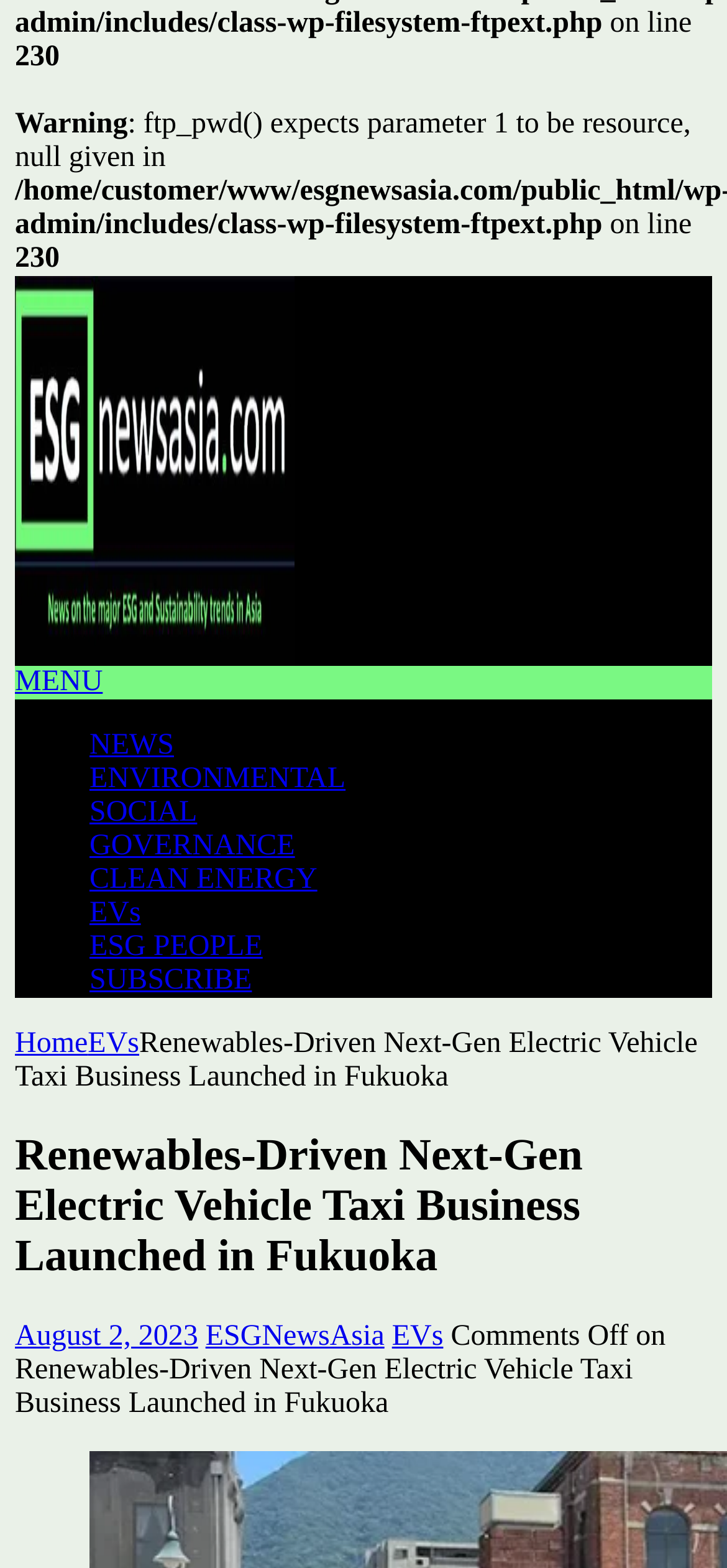Could you locate the bounding box coordinates for the section that should be clicked to accomplish this task: "View EVs".

[0.539, 0.842, 0.61, 0.862]